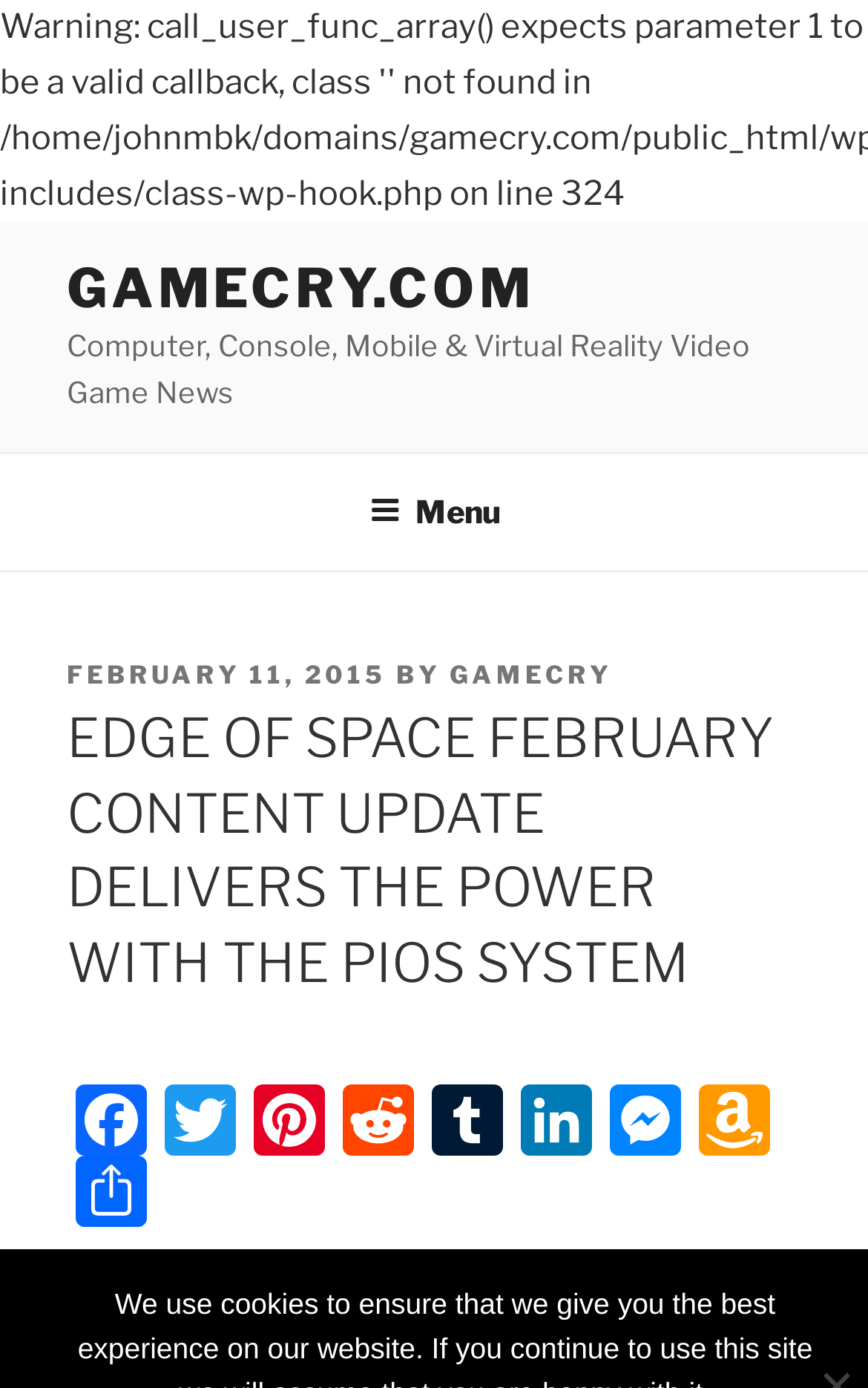Please find the top heading of the webpage and generate its text.

EDGE OF SPACE FEBRUARY CONTENT UPDATE DELIVERS THE POWER WITH THE PIOS SYSTEM